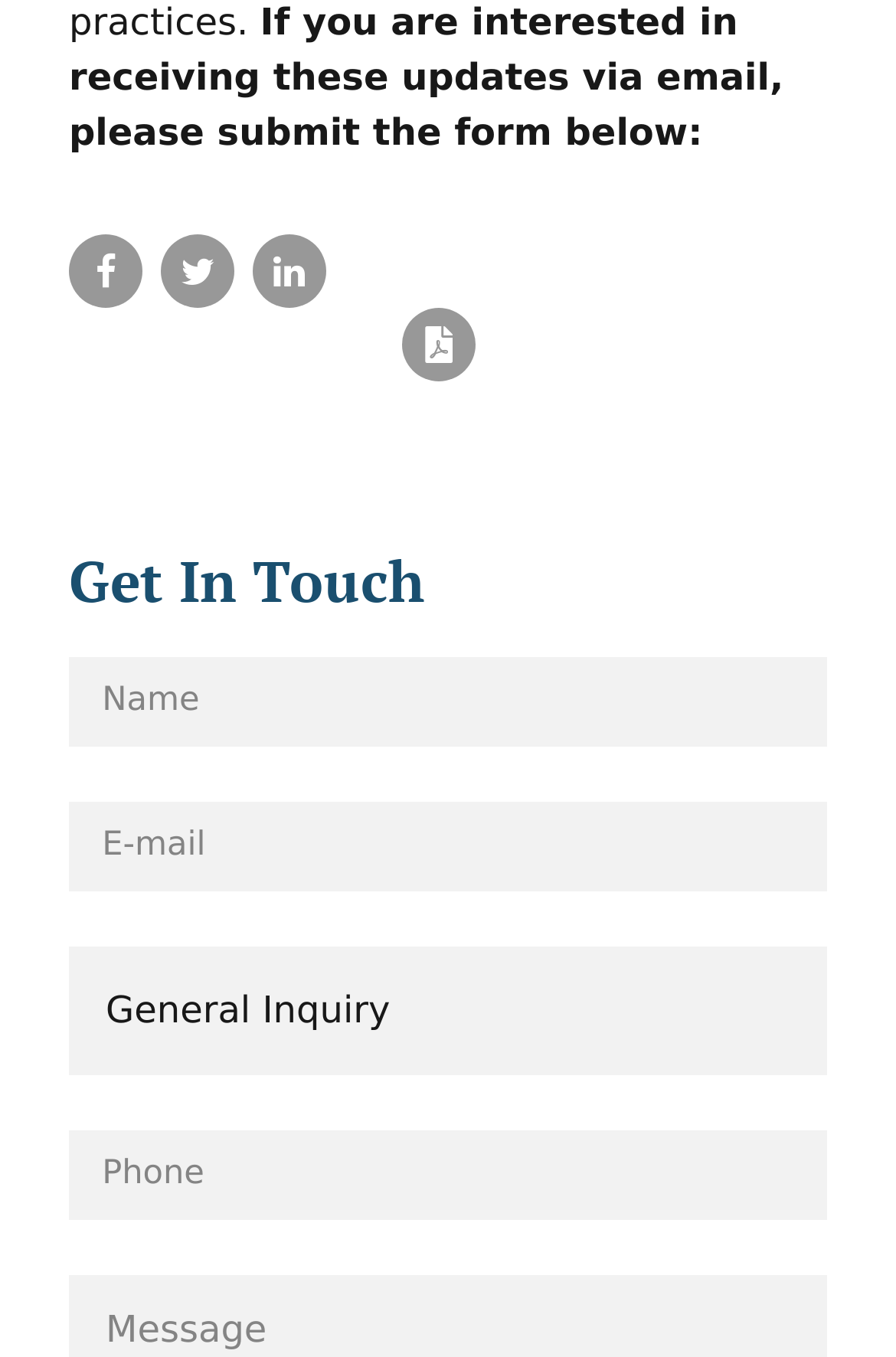What is the purpose of the form?
Examine the screenshot and reply with a single word or phrase.

To receive updates via email